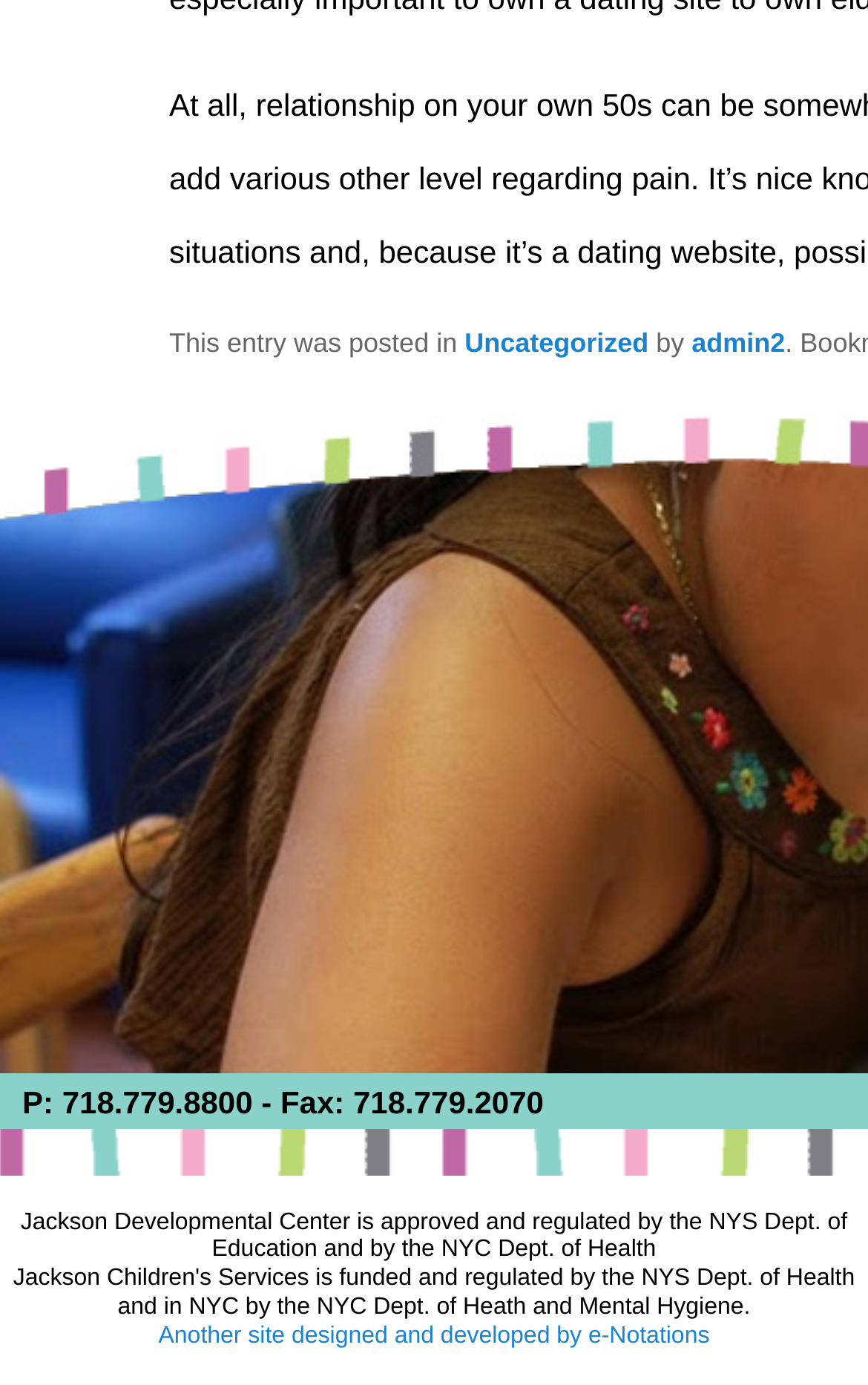Use a single word or phrase to answer the question:
What are the regulatory bodies of Jackson Developmental Center?

NYS Dept. of Education and NYC Dept. of Health